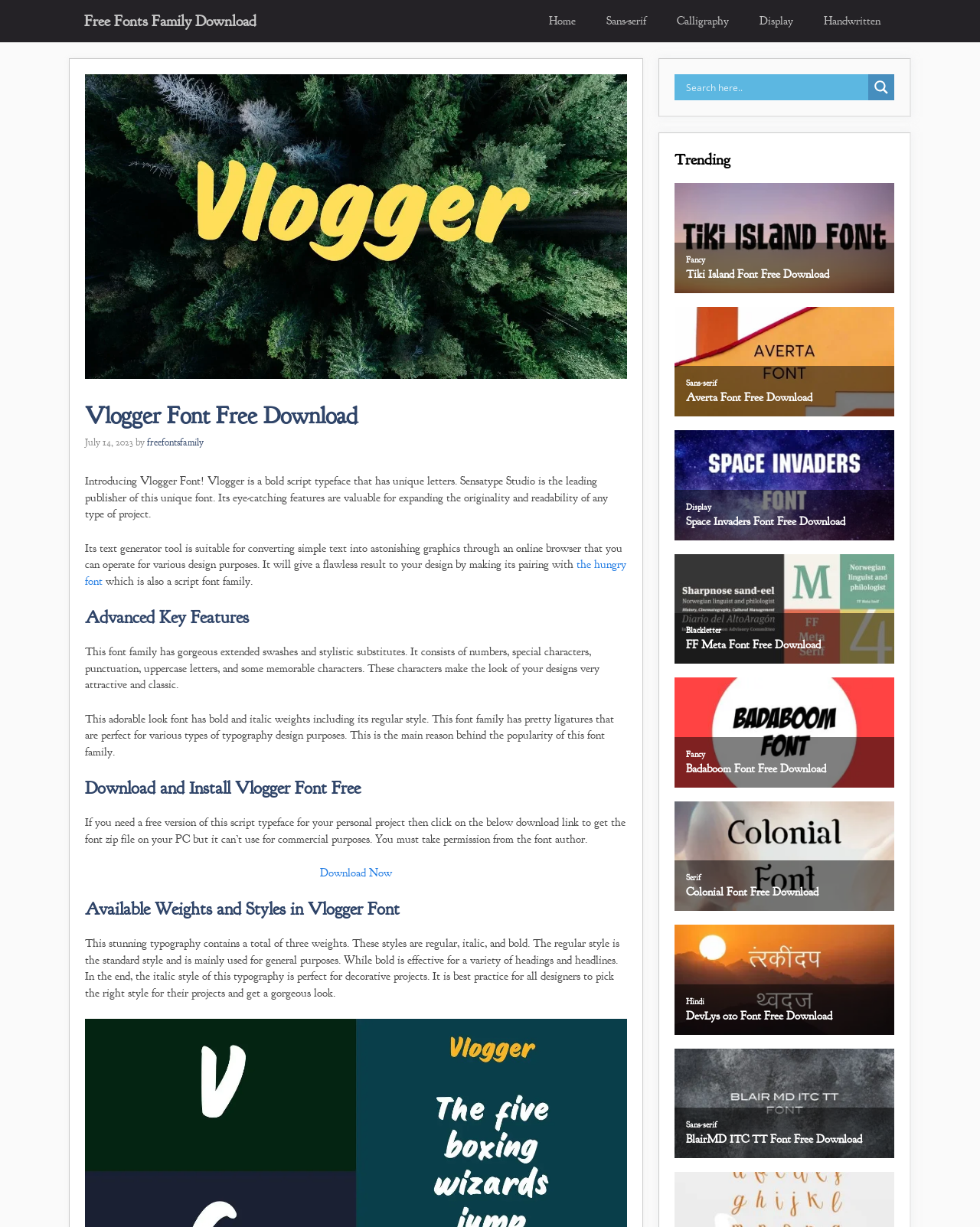What is the purpose of the 'Download Now' link?
From the image, provide a succinct answer in one word or a short phrase.

To download the font zip file